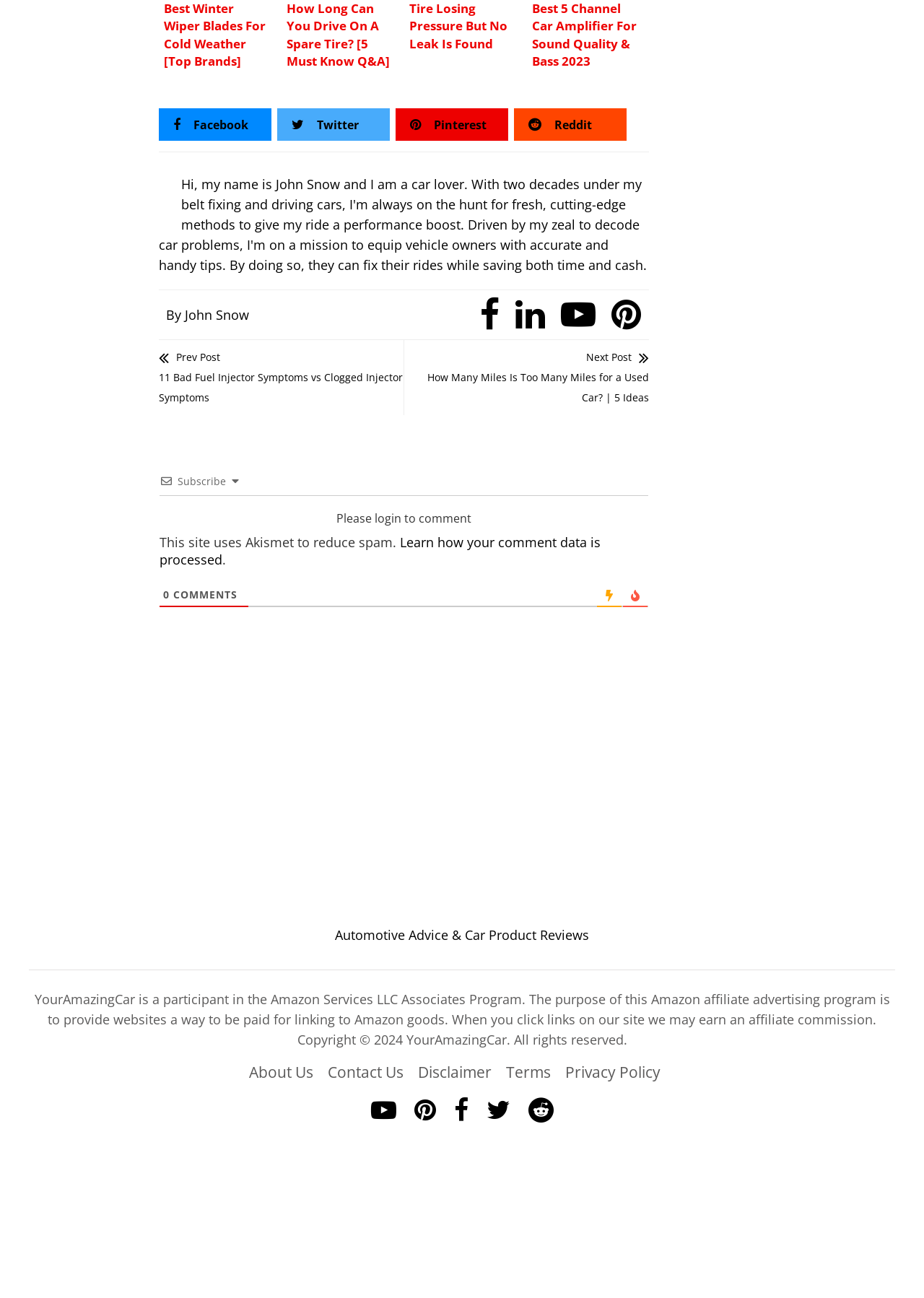Highlight the bounding box coordinates of the element that should be clicked to carry out the following instruction: "Read the article about Trump Tax Cuts and Jobs Act". The coordinates must be given as four float numbers ranging from 0 to 1, i.e., [left, top, right, bottom].

None